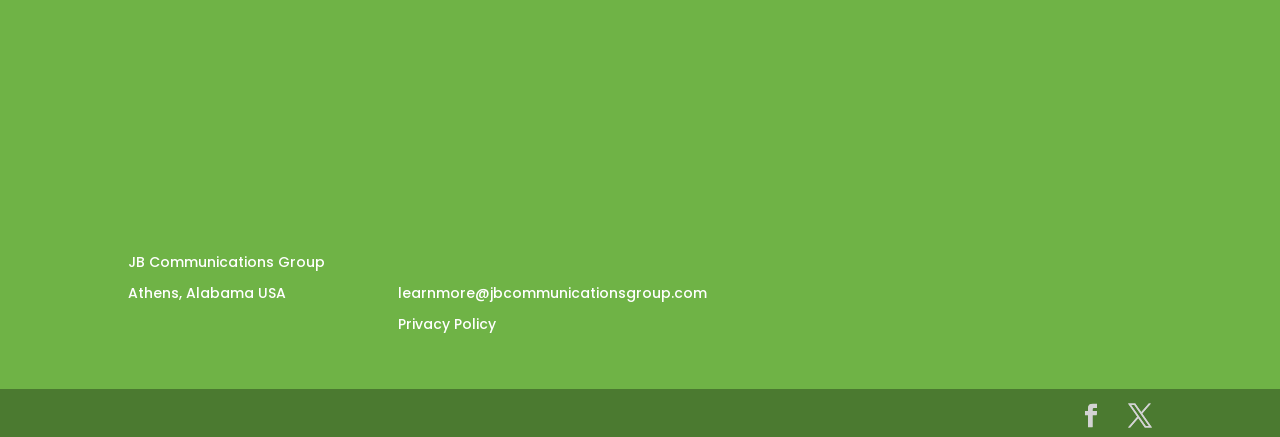Give a one-word or short-phrase answer to the following question: 
What is the company name?

JB Communications Group